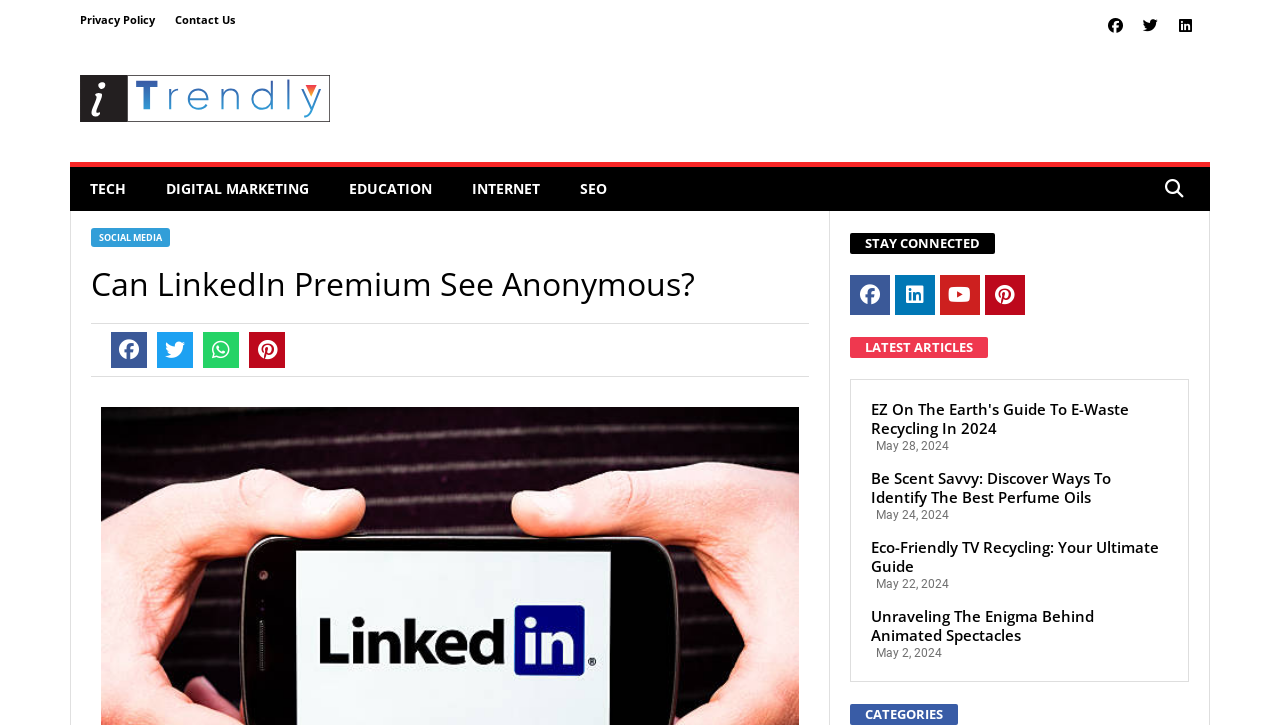What is the purpose of the button 'STAY CONNECTED'?
Please provide a detailed and comprehensive answer to the question.

I found the button 'STAY CONNECTED' and inferred that its purpose is to allow users to stay connected with the website or its social media channels, possibly to receive updates or notifications.